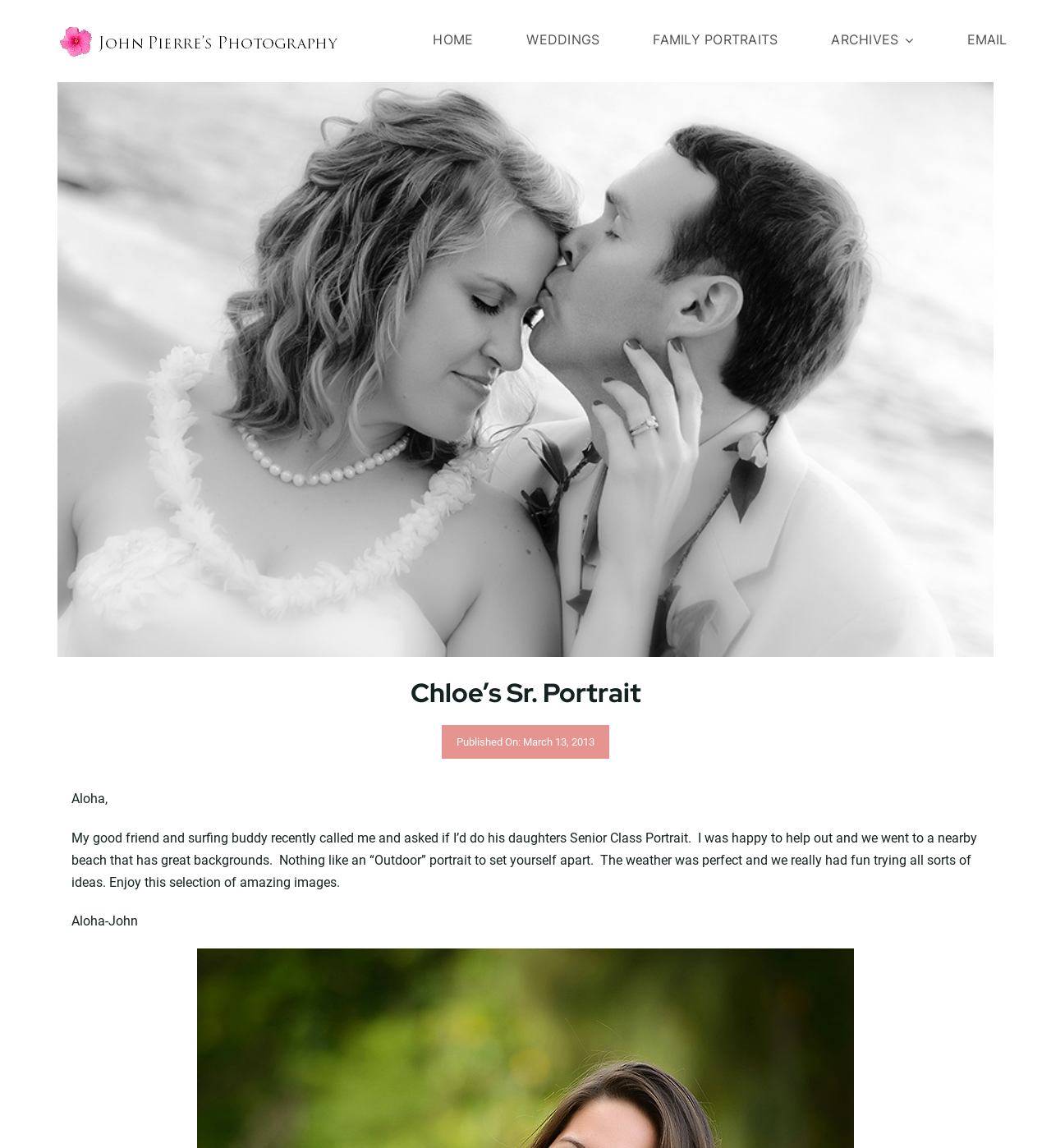Give a one-word or one-phrase response to the question: 
What is the weather like in the portrait?

Perfect